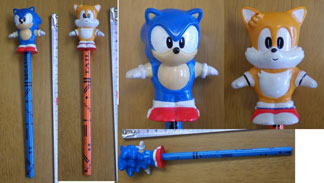What is the purpose of the pencil toppers?
Your answer should be a single word or phrase derived from the screenshot.

Functional for school use